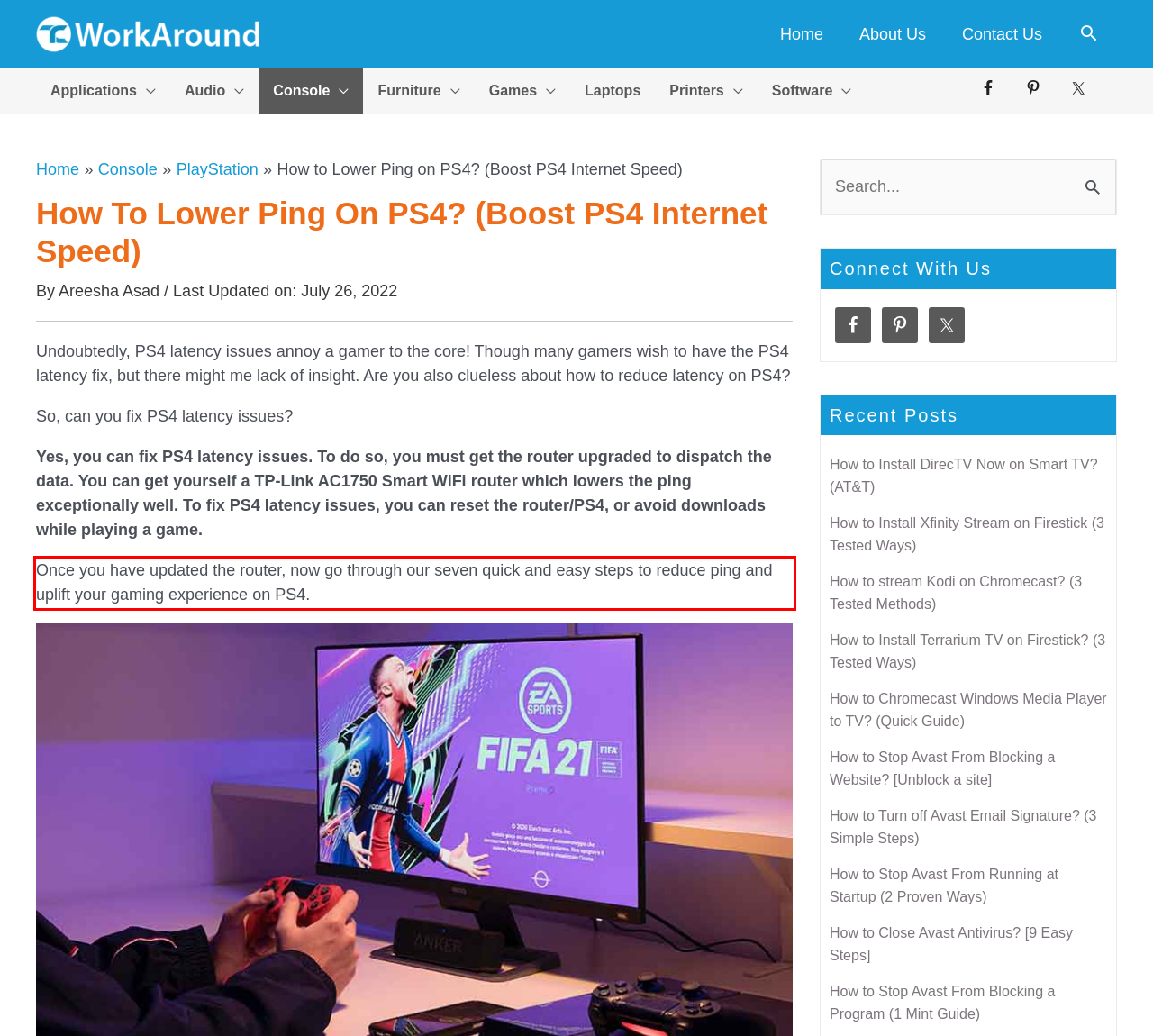From the screenshot of the webpage, locate the red bounding box and extract the text contained within that area.

Once you have updated the router, now go through our seven quick and easy steps to reduce ping and uplift your gaming experience on PS4.